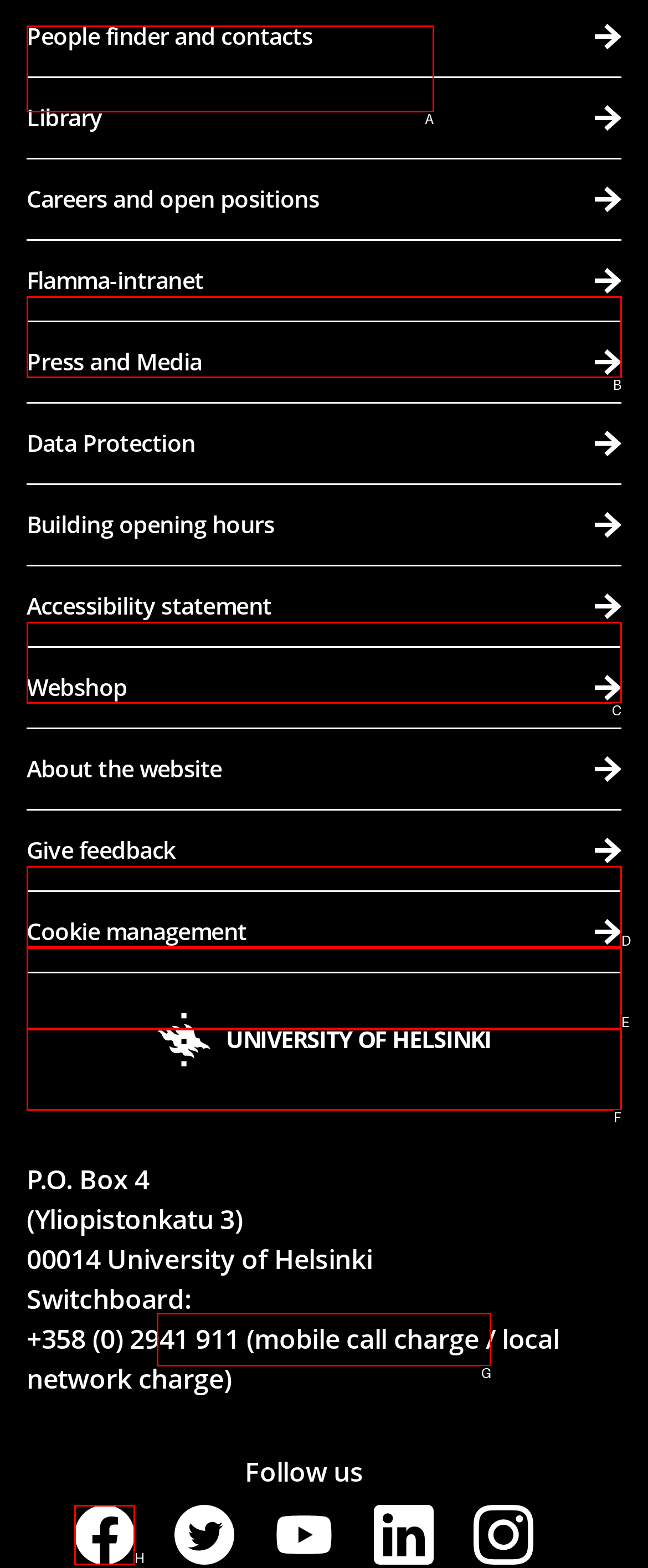Find the appropriate UI element to complete the task: Visit the university's Facebook page. Indicate your choice by providing the letter of the element.

H